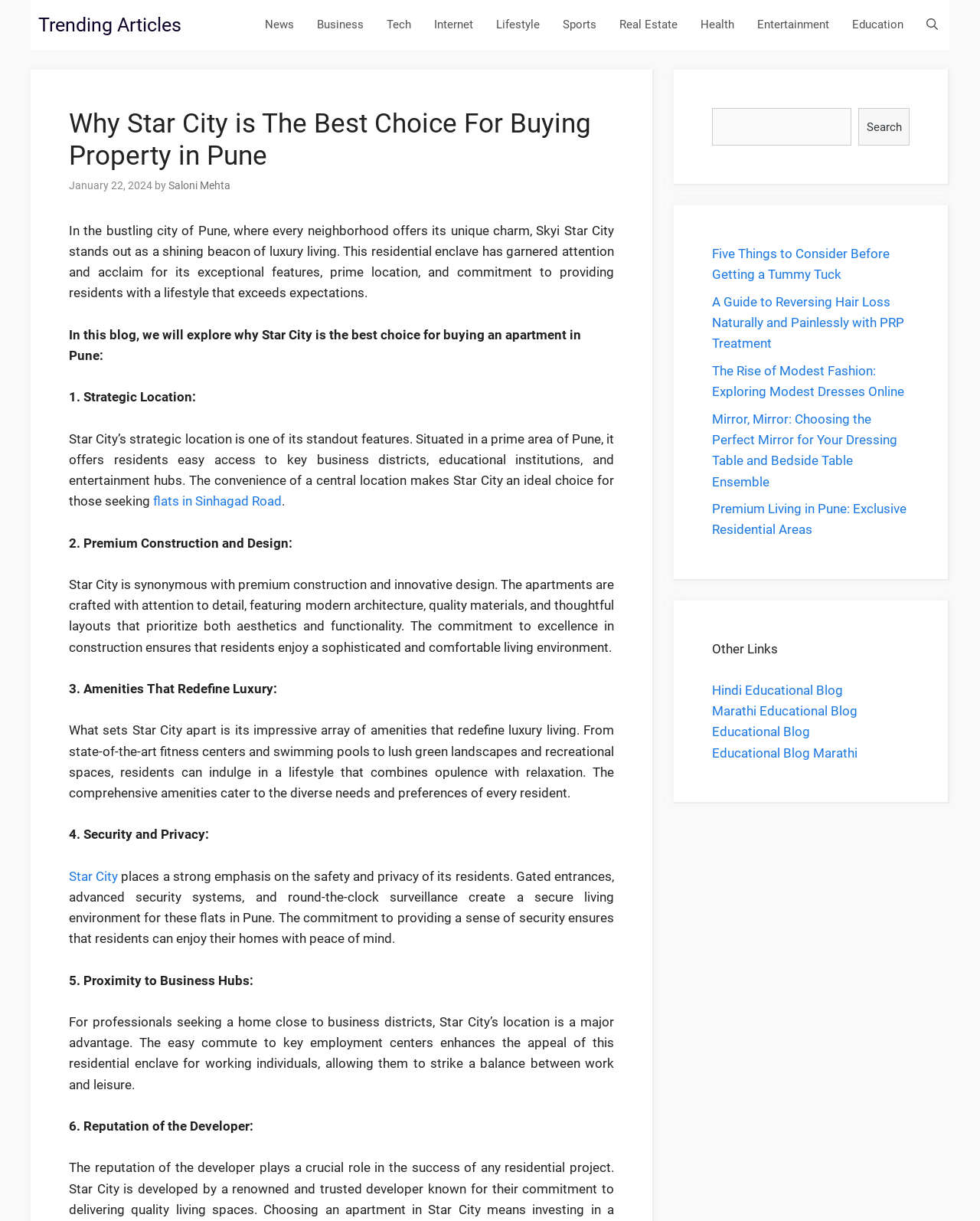Locate the bounding box coordinates of the clickable part needed for the task: "Read the article 'Premium Living in Pune: Exclusive Residential Areas'".

[0.727, 0.41, 0.925, 0.44]